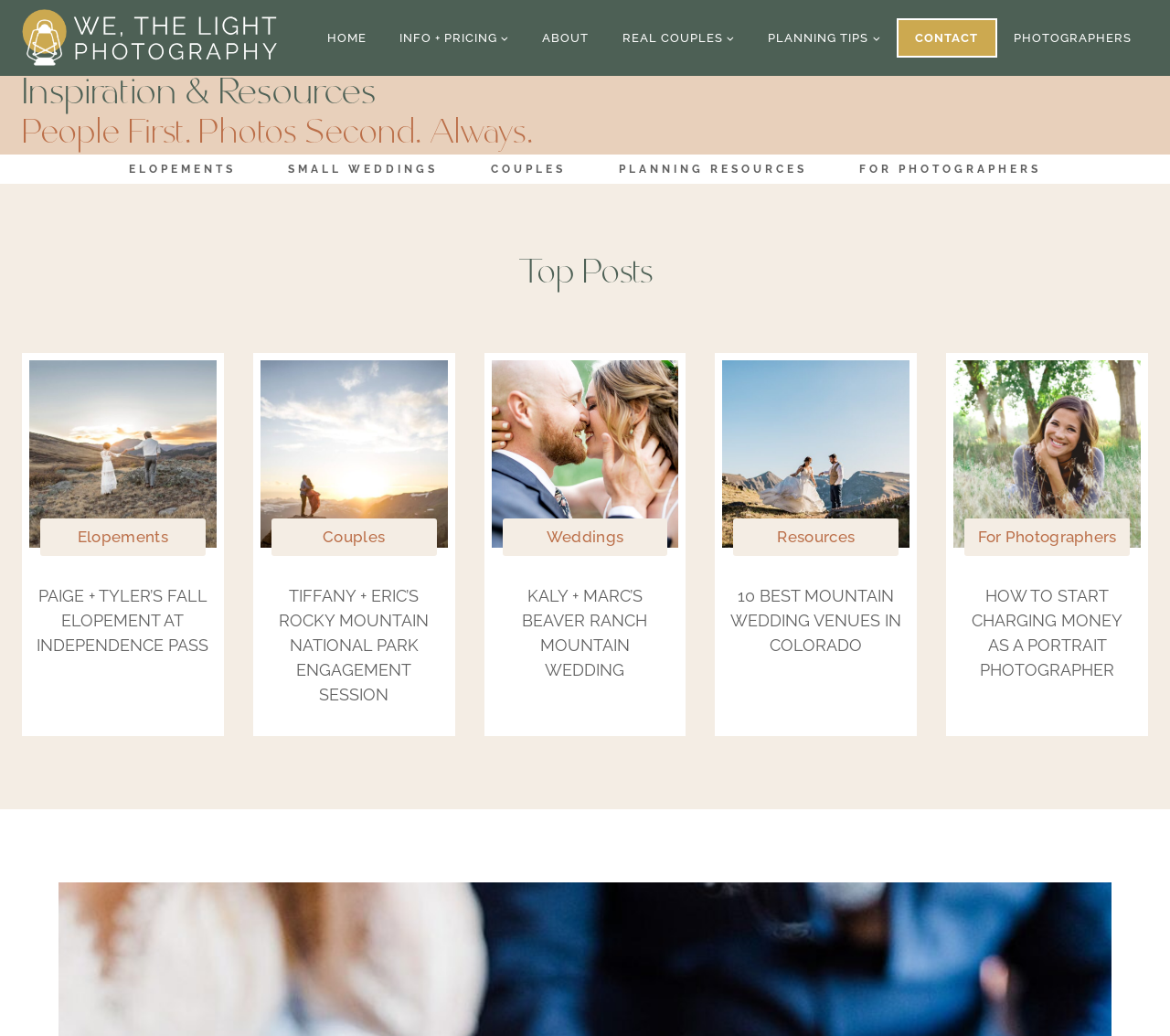Identify the bounding box coordinates for the element you need to click to achieve the following task: "Click on the 'HOME' link". The coordinates must be four float values ranging from 0 to 1, formatted as [left, top, right, bottom].

[0.265, 0.0, 0.327, 0.073]